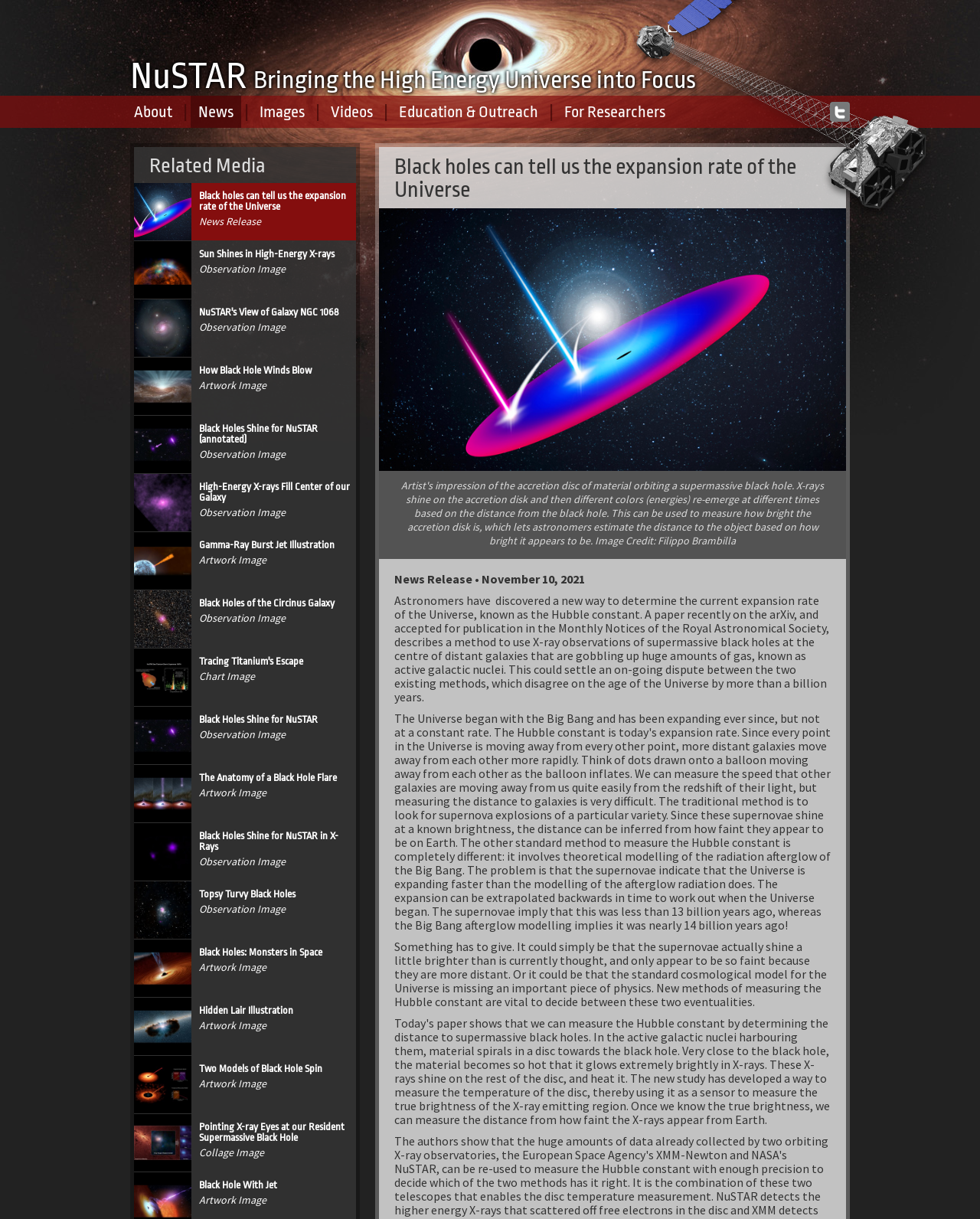For the given element description For Researchers, determine the bounding box coordinates of the UI element. The coordinates should follow the format (top-left x, top-left y, bottom-right x, bottom-right y) and be within the range of 0 to 1.

[0.568, 0.079, 0.687, 0.105]